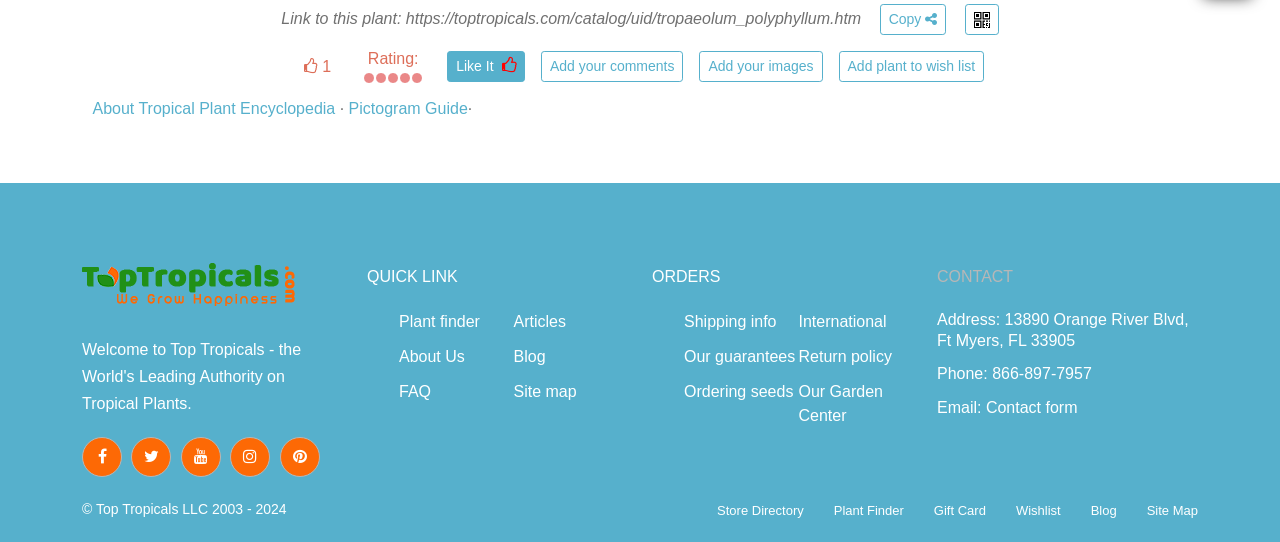Provide your answer in a single word or phrase: 
What is the address of Top Tropicals LLC?

13890 Orange River Blvd, Ft Myers, FL 33905